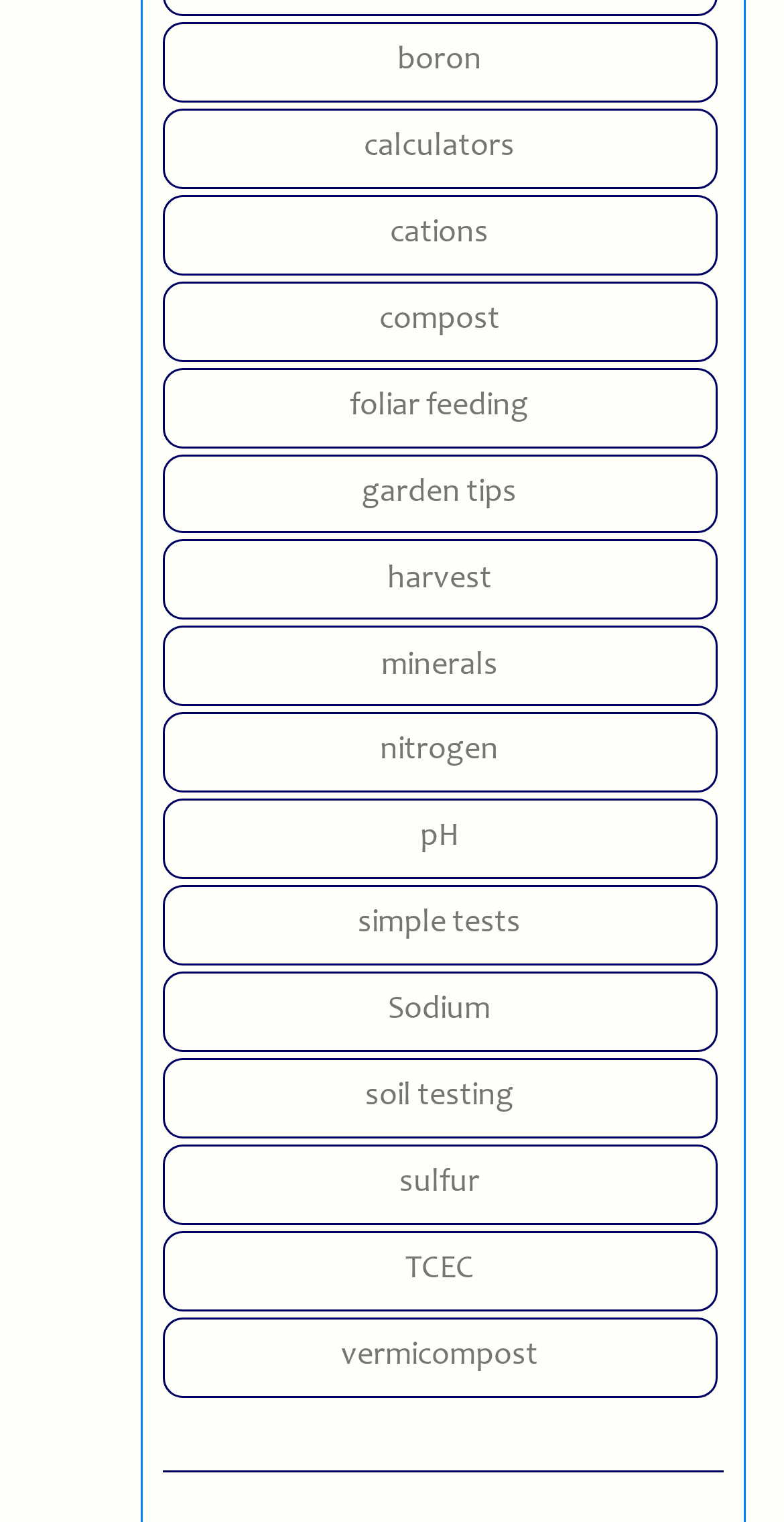Give a one-word or short-phrase answer to the following question: 
Is there a horizontal separator on the webpage?

yes